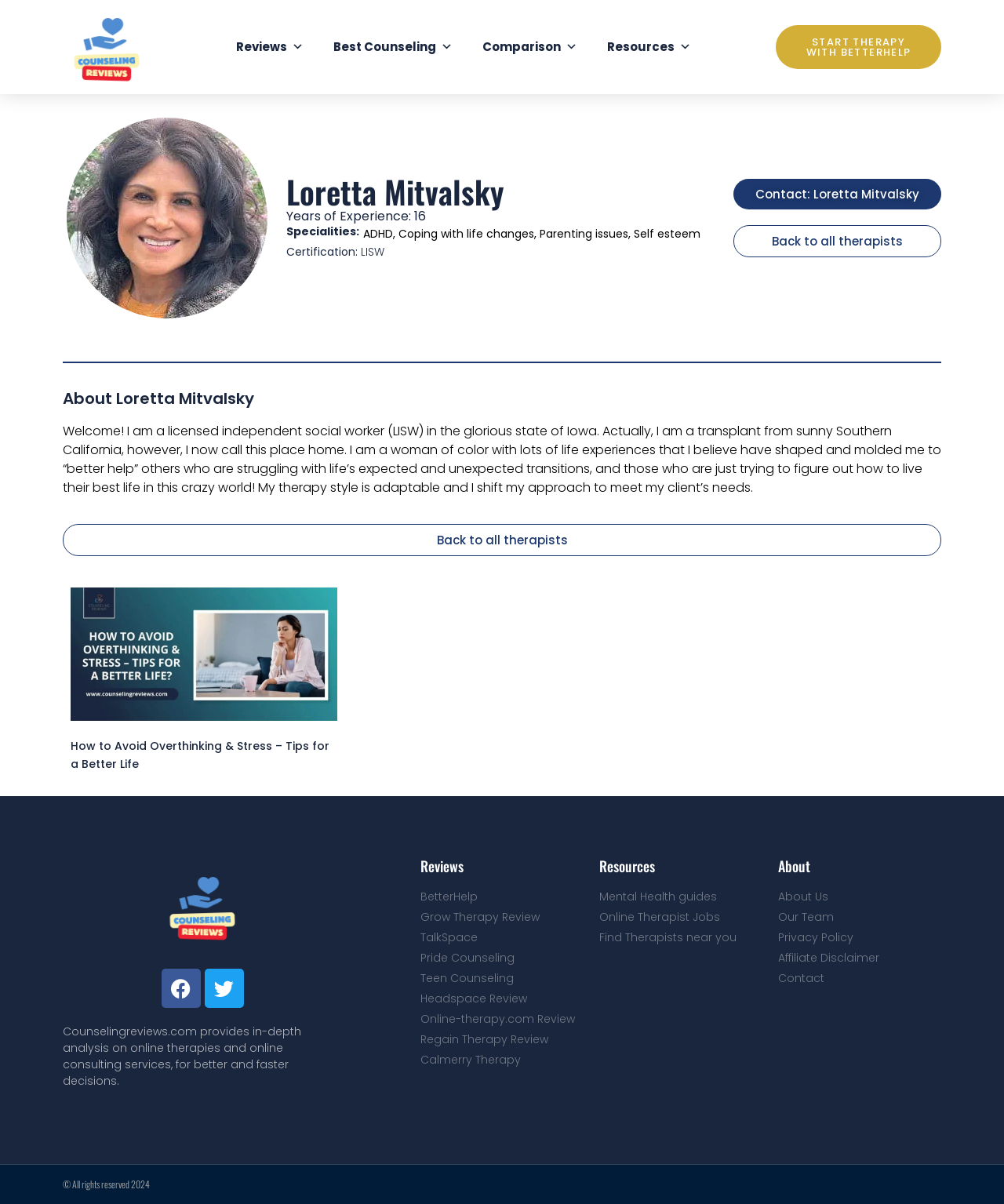Locate the bounding box coordinates for the element described below: "Privacy Policy". The coordinates must be four float values between 0 and 1, formatted as [left, top, right, bottom].

[0.775, 0.772, 0.938, 0.786]